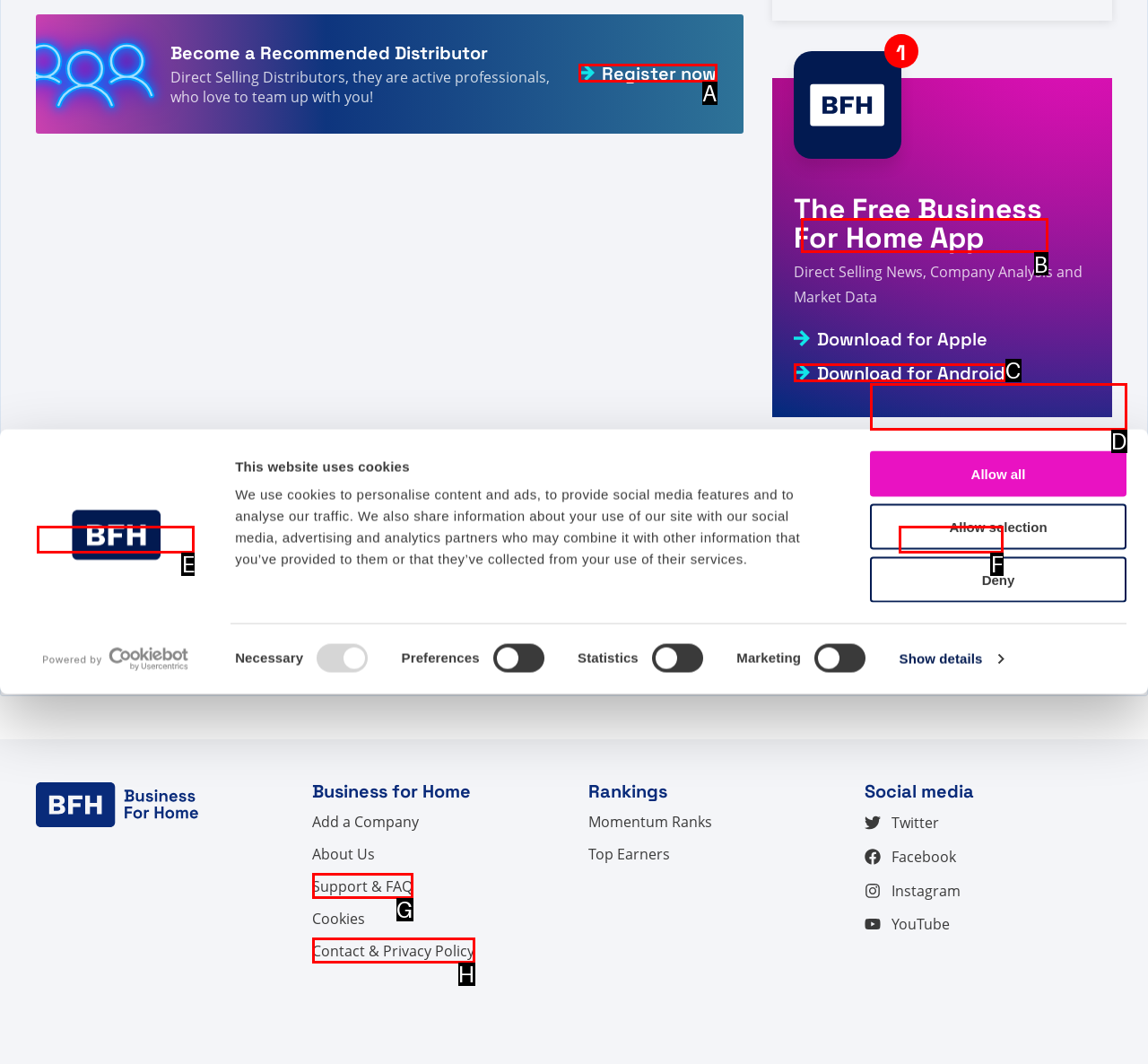Determine which option matches the description: Contact & Privacy Policy. Answer using the letter of the option.

H